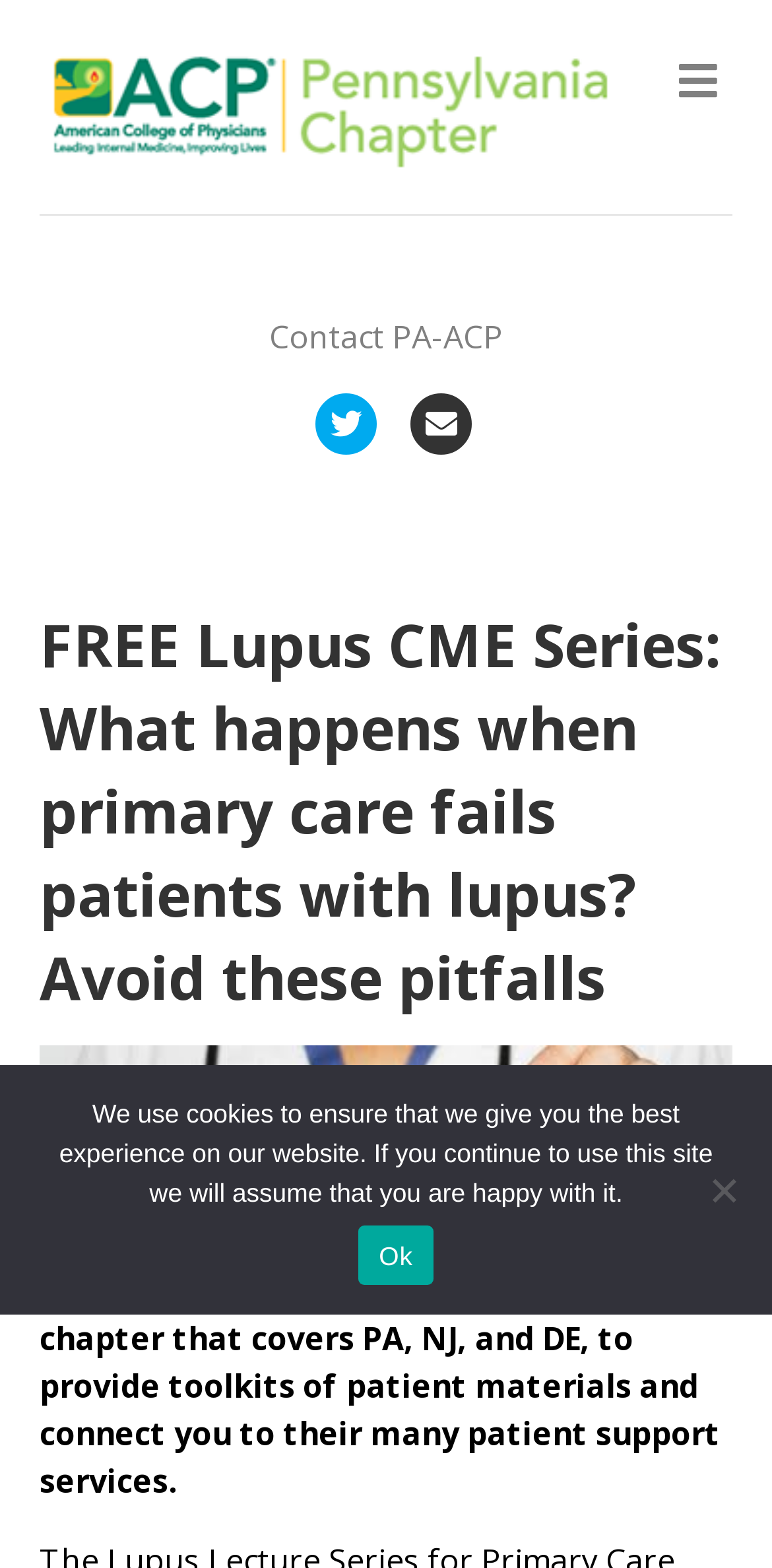Analyze the image and answer the question with as much detail as possible: 
What is the purpose of the 'MENU' button?

The purpose of the 'MENU' button is to show a menu, which is likely to contain navigation options or other features of the webpage, as it is a common convention for 'MENU' buttons to toggle the display of a menu.